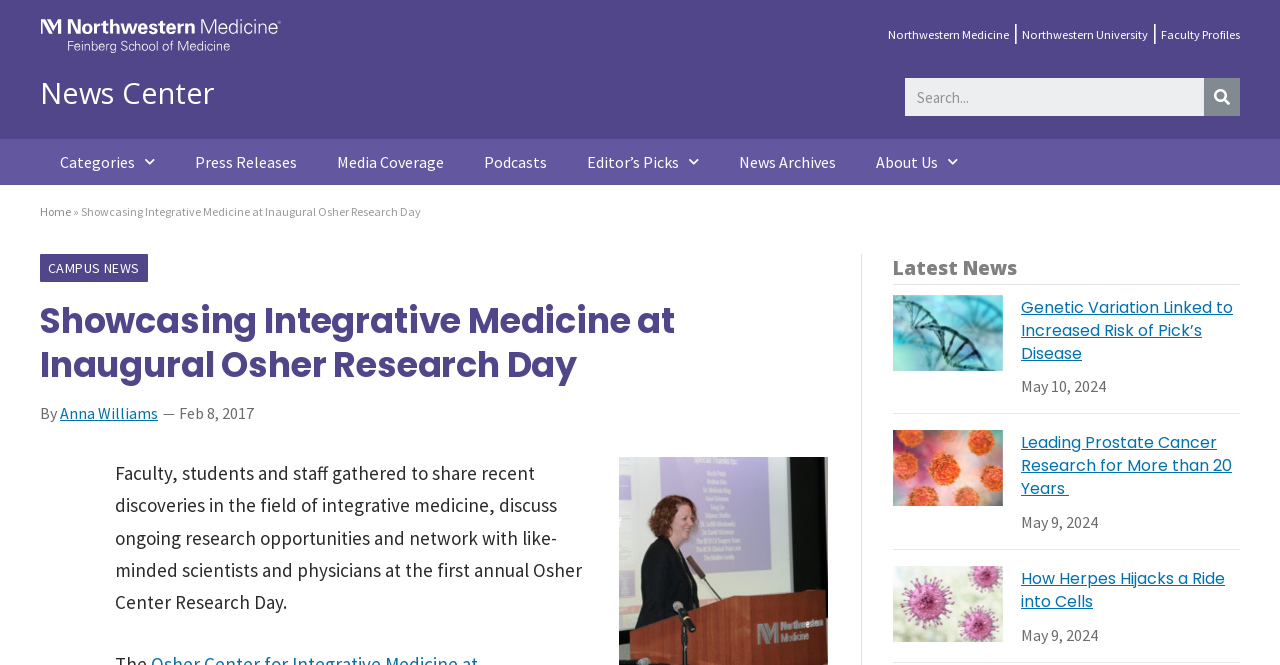Identify and provide the title of the webpage.

Showcasing Integrative Medicine at Inaugural Osher Research Day